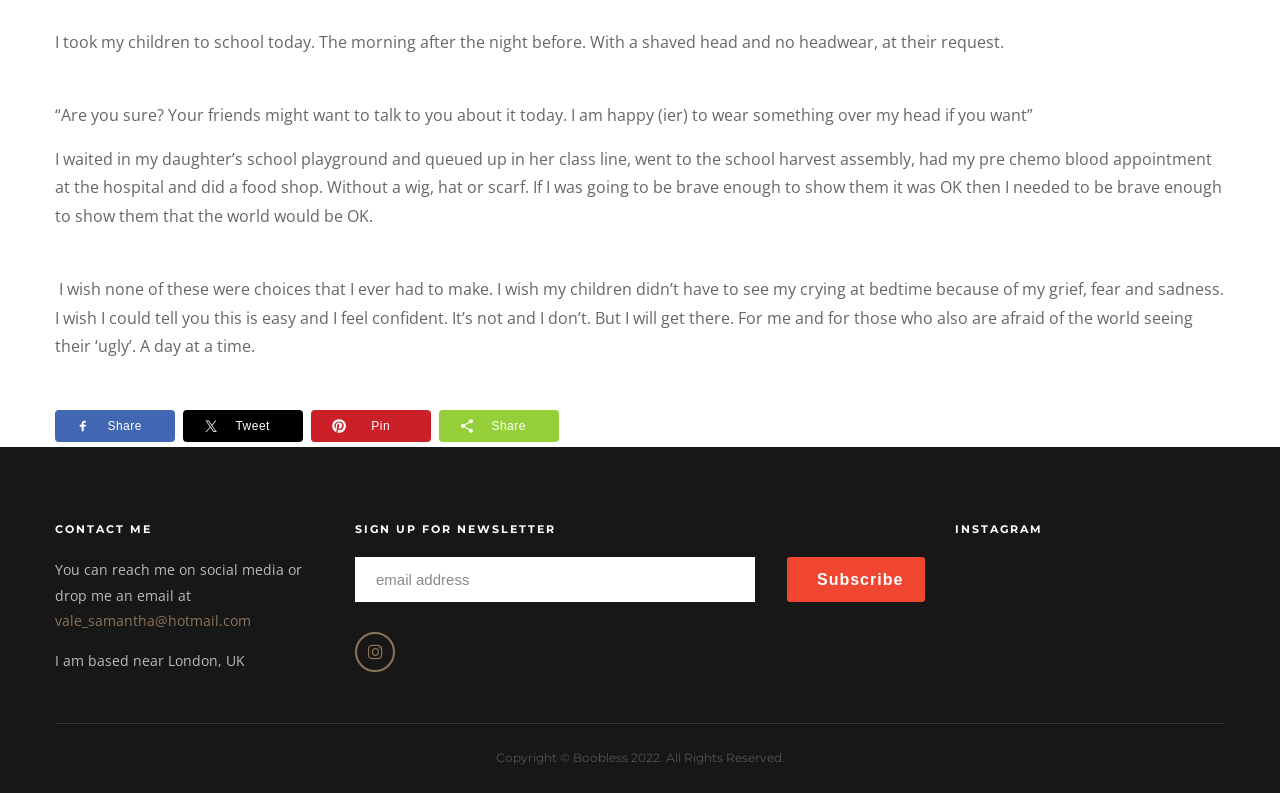How many social media sharing buttons are available?
Please answer the question as detailed as possible based on the image.

There are four social media sharing buttons available, which are Facebook, Twitter, Pinterest, and ShareThis, each with its corresponding image and text.